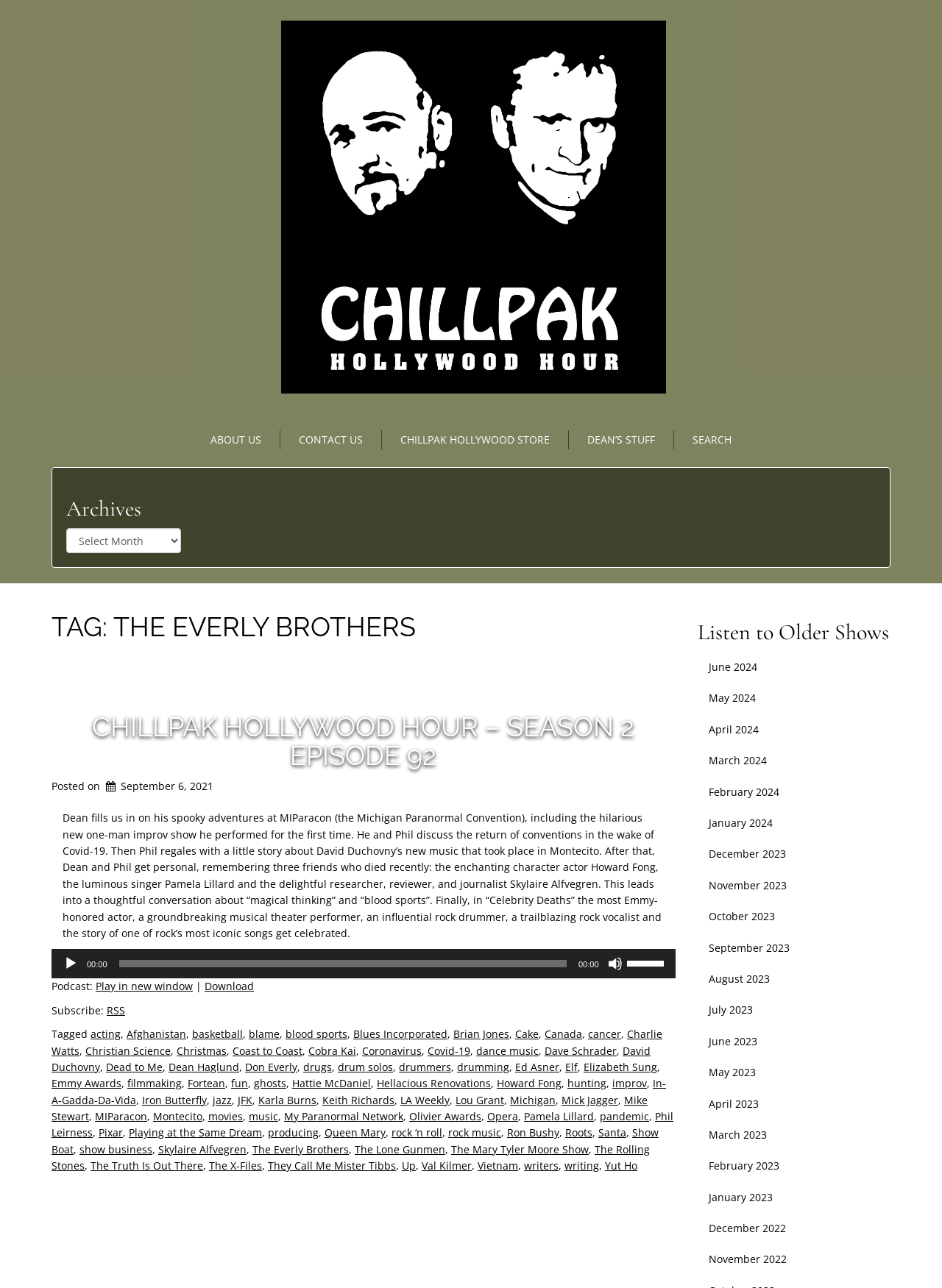Respond to the question with just a single word or phrase: 
What is the name of the convention mentioned in the episode?

MIParacon